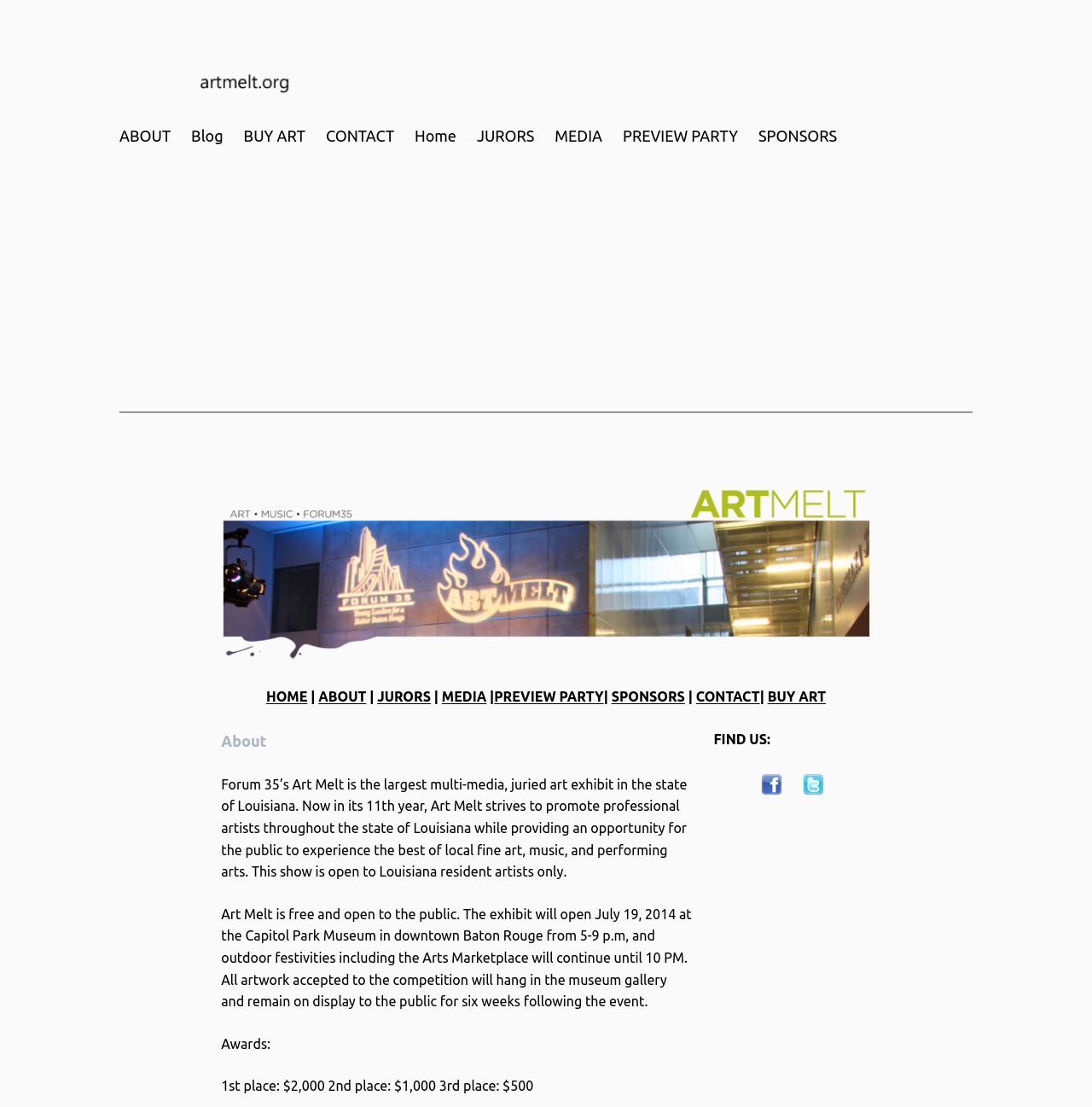Can you determine the bounding box coordinates of the area that needs to be clicked to fulfill the following instruction: "Read about the Art Melt event"?

[0.203, 0.701, 0.629, 0.794]